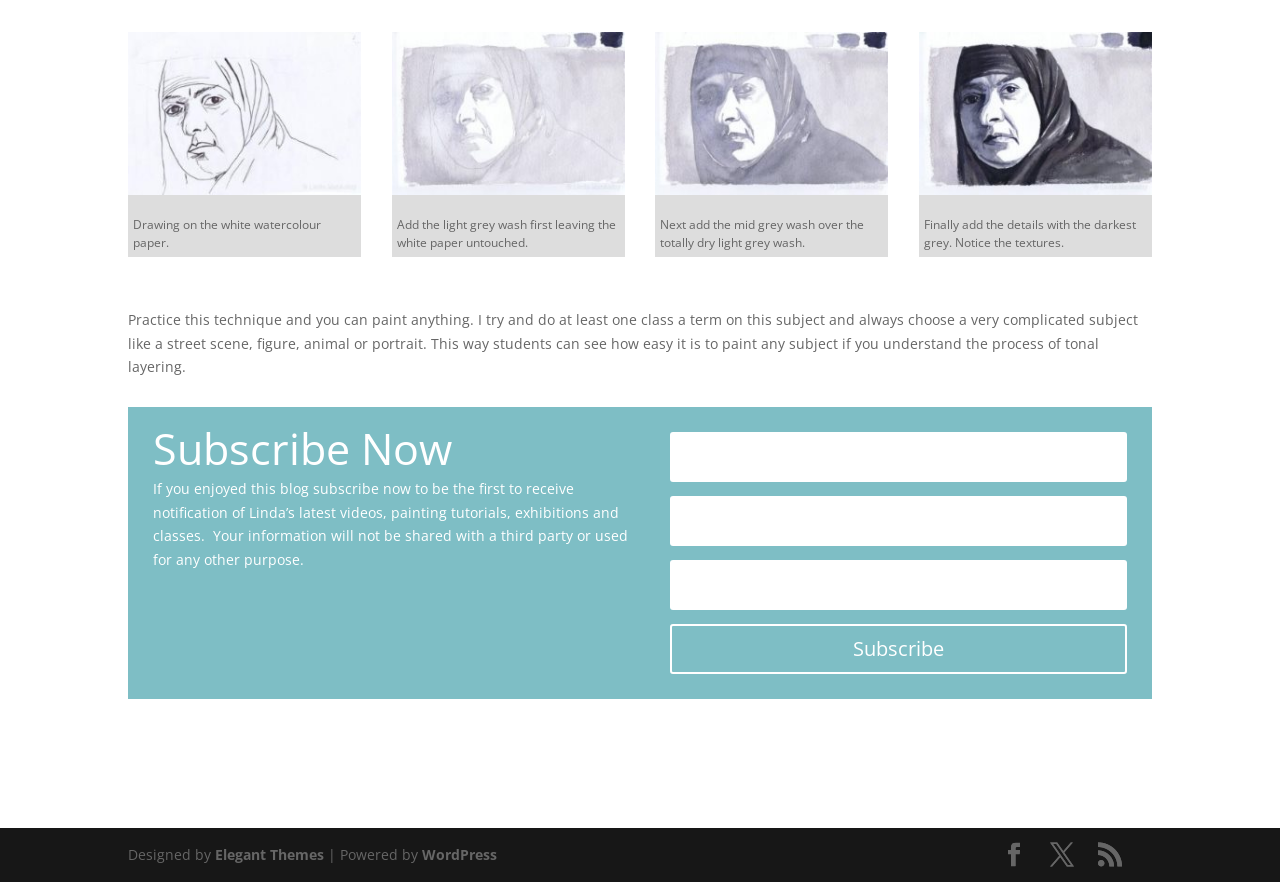Using the provided element description: "Elegant Themes", determine the bounding box coordinates of the corresponding UI element in the screenshot.

[0.168, 0.958, 0.253, 0.98]